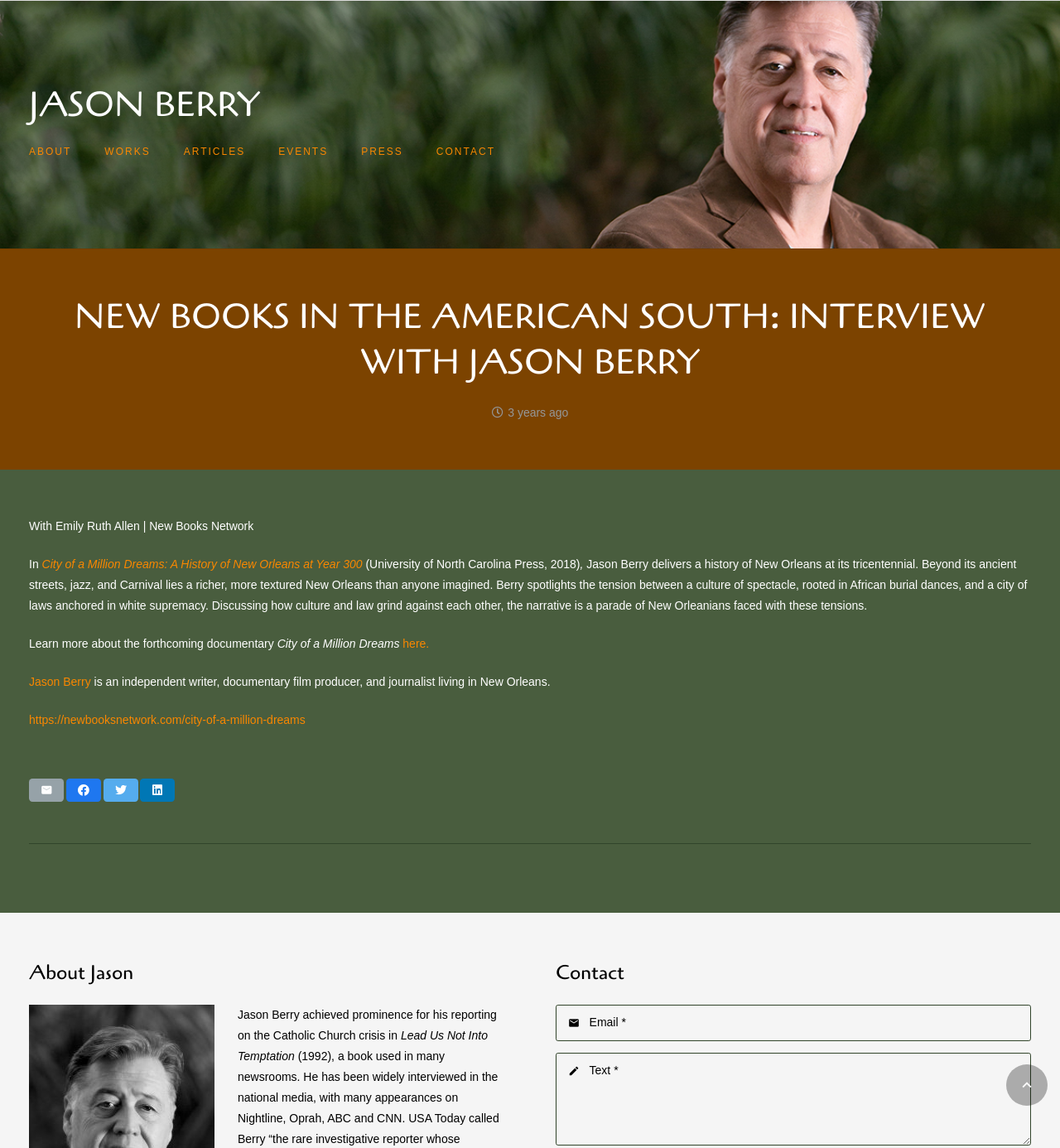What is the title of the book discussed?
Provide a well-explained and detailed answer to the question.

The webpage has a link 'City of a Million Dreams' with a description 'A History of New Orleans at Year 300' and the text 'Jason Berry delivers a history of New Orleans at its tricentennial...' which suggests that 'City of a Million Dreams' is the title of the book being discussed.